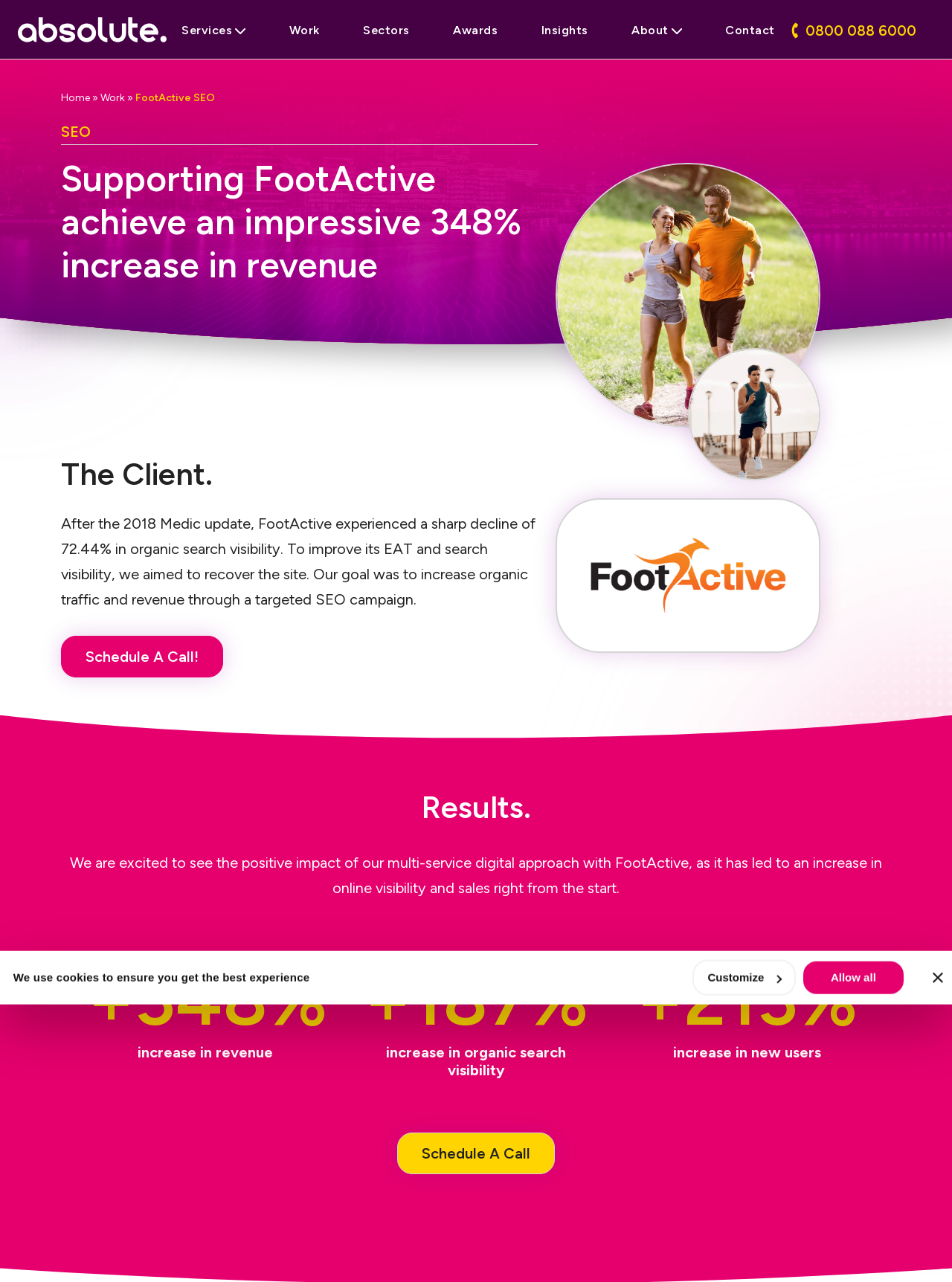Please indicate the bounding box coordinates for the clickable area to complete the following task: "Click the 'get in touch' button at the bottom". The coordinates should be specified as four float numbers between 0 and 1, i.e., [left, top, right, bottom].

[0.417, 0.883, 0.583, 0.916]